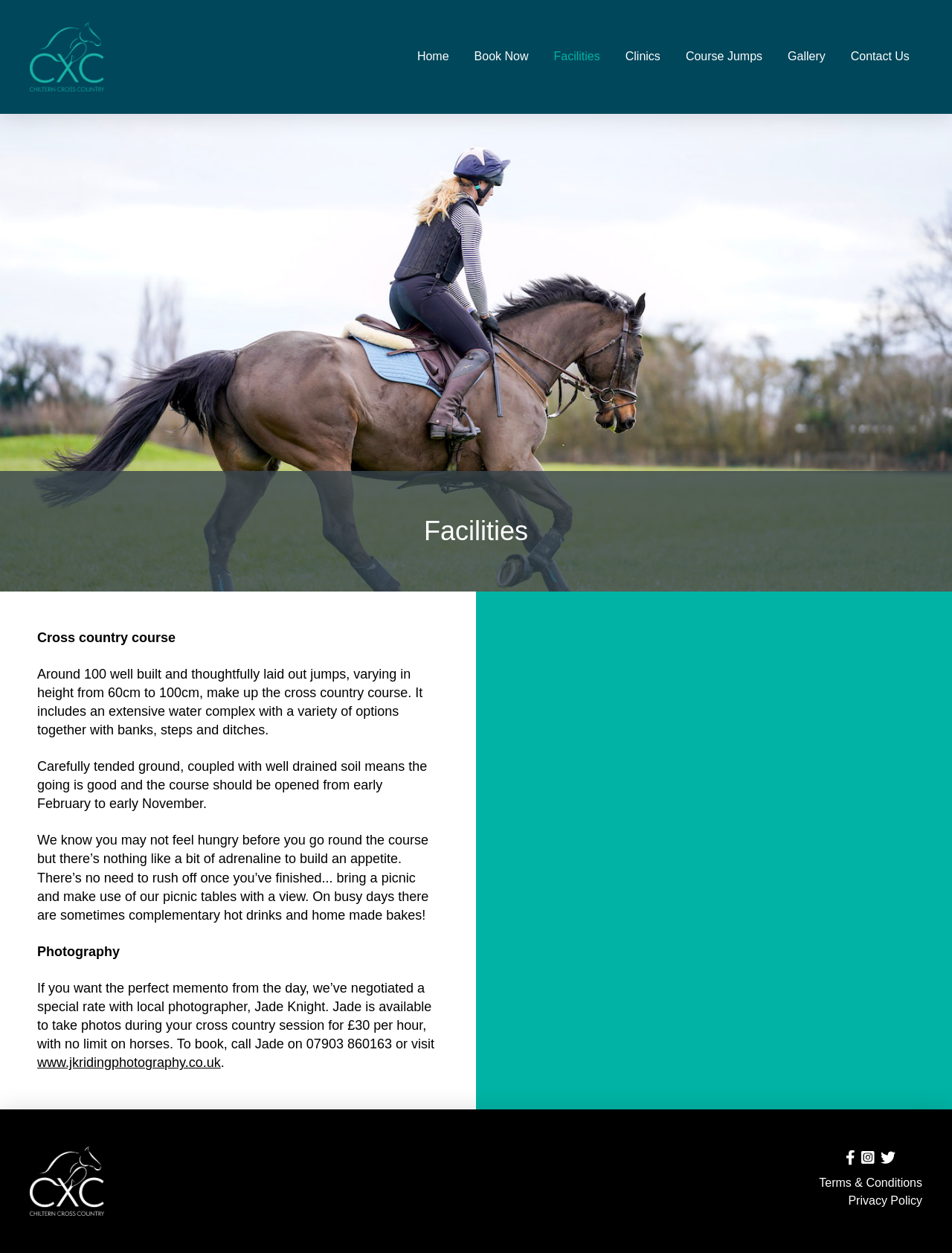Predict the bounding box of the UI element based on this description: "parent_node: Name * name="author"".

None